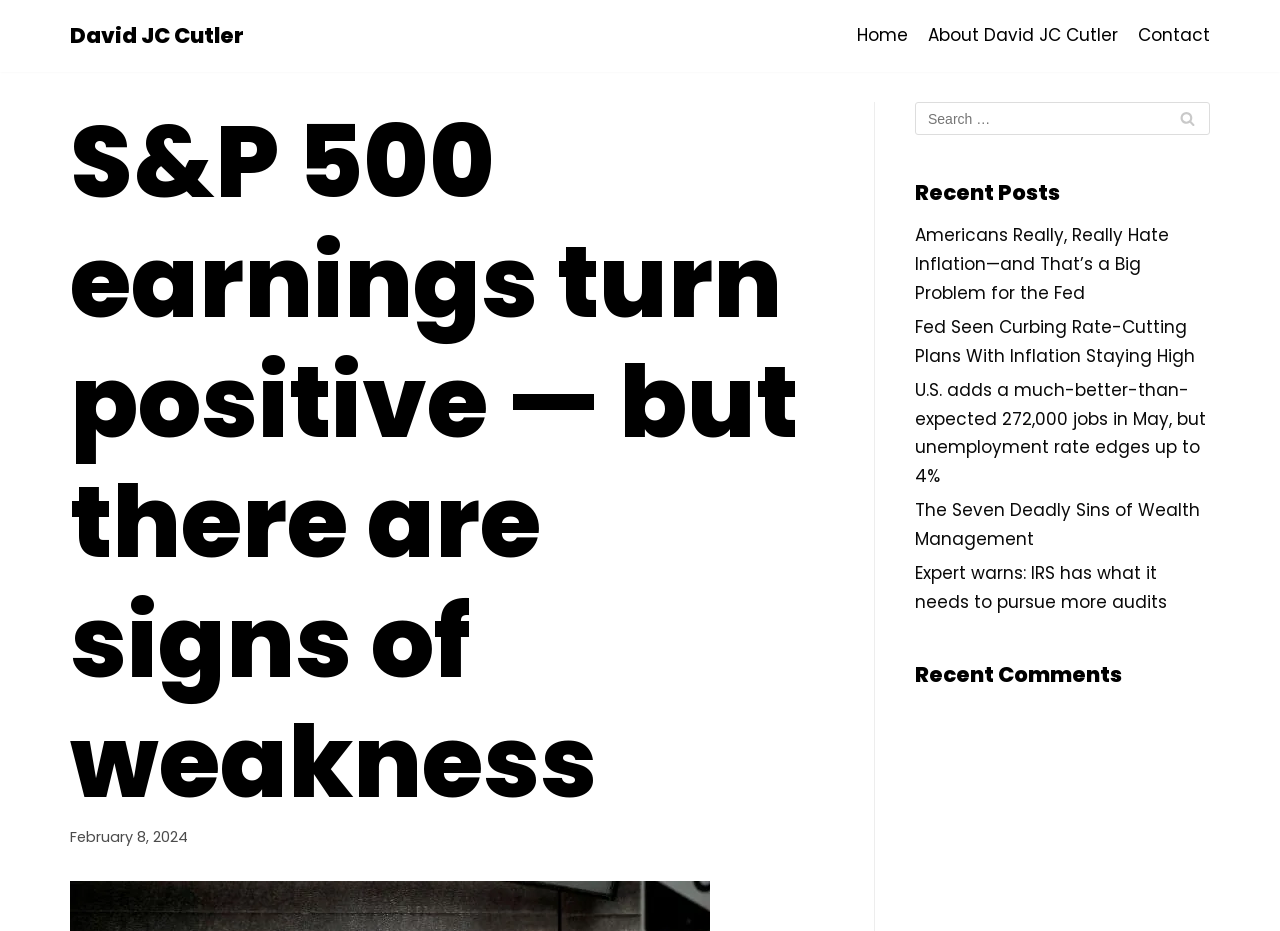Determine the bounding box coordinates of the region I should click to achieve the following instruction: "Go to the homepage". Ensure the bounding box coordinates are four float numbers between 0 and 1, i.e., [left, top, right, bottom].

[0.67, 0.024, 0.709, 0.053]